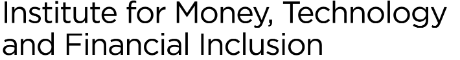Elaborate on the image by describing it in detail.

The image features the title of the "Institute for Money, Technology and Financial Inclusion," presented prominently in a bold and modern font. This title signifies the institute's focus on exploring the intersections of financial services, technology, and their impacts on various communities. The design emphasizes clarity and accessibility, reflecting the institute's commitment to research and innovation in financial inclusion, particularly in contexts such as microfinance in regions like Juba, Sudan, where financial access is crucial for development.